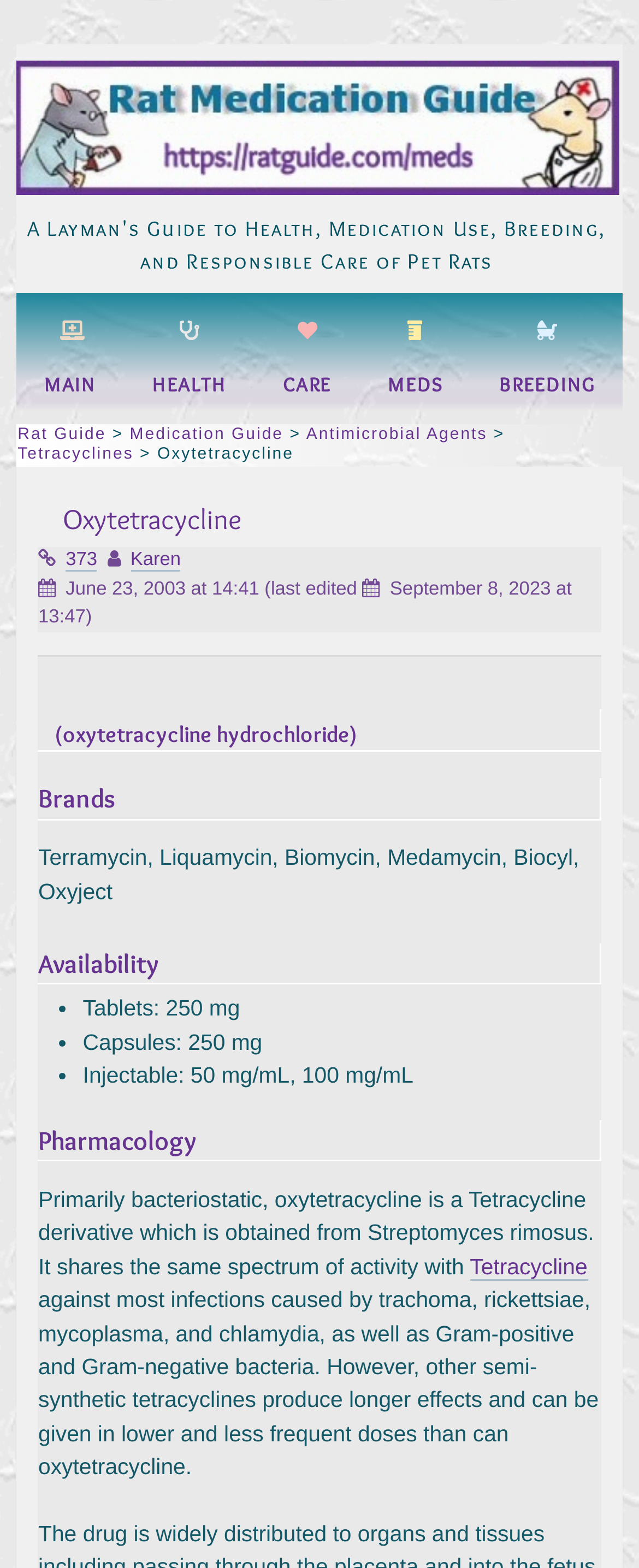What is the name of the medication?
Using the image, give a concise answer in the form of a single word or short phrase.

Oxytetracycline